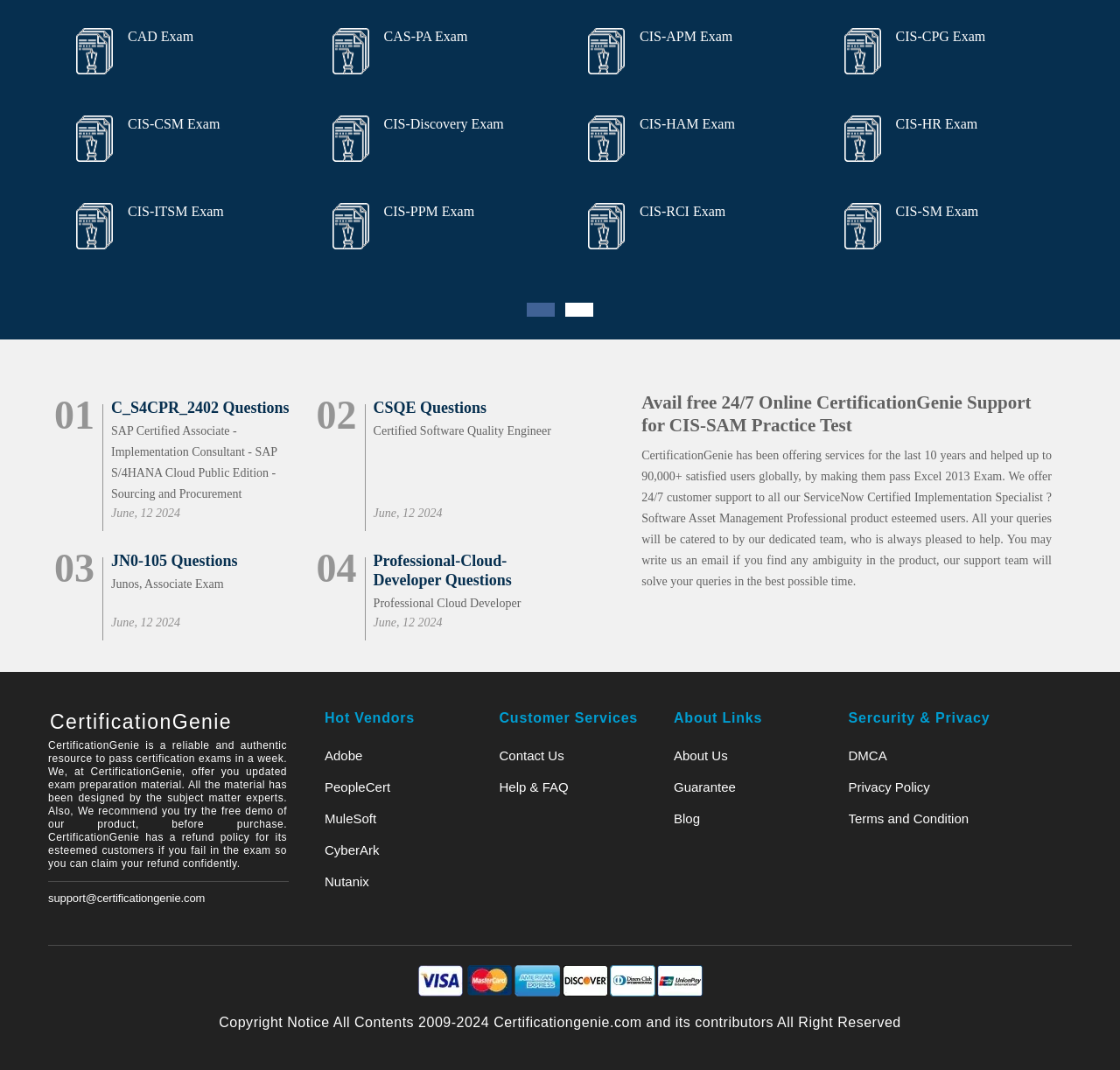Please predict the bounding box coordinates of the element's region where a click is necessary to complete the following instruction: "Check the 'Guarantee'". The coordinates should be represented by four float numbers between 0 and 1, i.e., [left, top, right, bottom].

[0.602, 0.729, 0.657, 0.743]